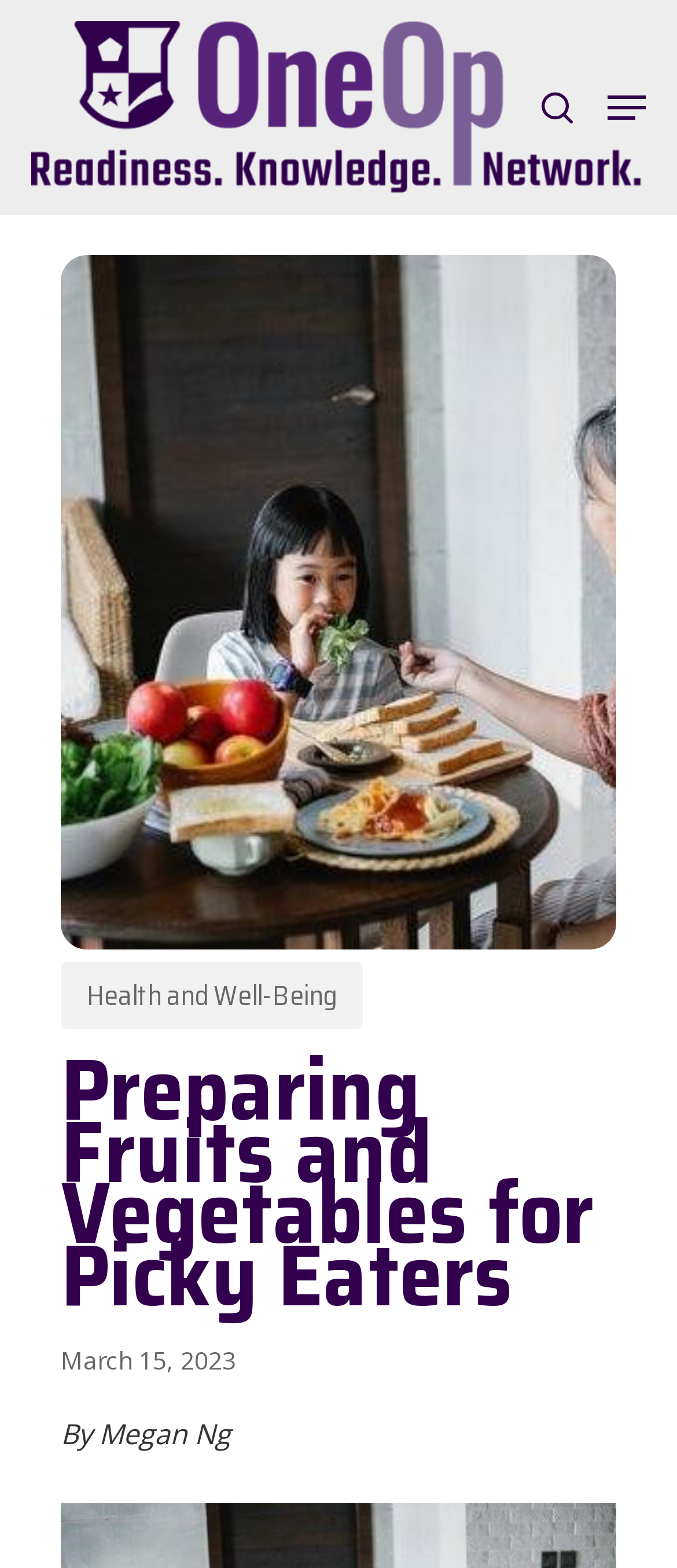Provide an in-depth description of the elements and layout of the webpage.

The webpage is about preparing fruits and vegetables for picky eaters, specifically highlighting the challenges of getting children to eat healthy food. At the top left of the page, there is a search bar with a textbox labeled "Search" and a "Close Search" link next to it. On the top right, there is a logo image of "OneOp" with a link to the homepage. Below the logo, there is a navigation menu link labeled "Navigation Menu" that can be expanded.

The main content of the page is divided into two sections. On the left side, there is a heading "Preparing Fruits and Vegetables for Picky Eaters" followed by a date "March 15, 2023". Below the date, there is an image of a mother encouraging her young daughter to eat vegetables. The image takes up most of the left side of the page.

On the right side of the page, there is a link to a related topic "Health and Well-Being" located near the top. Below the image, there is a brief author description "By Megan Ng" at the bottom right corner of the page. Overall, the page has a simple layout with a focus on the main topic of preparing healthy food for children.